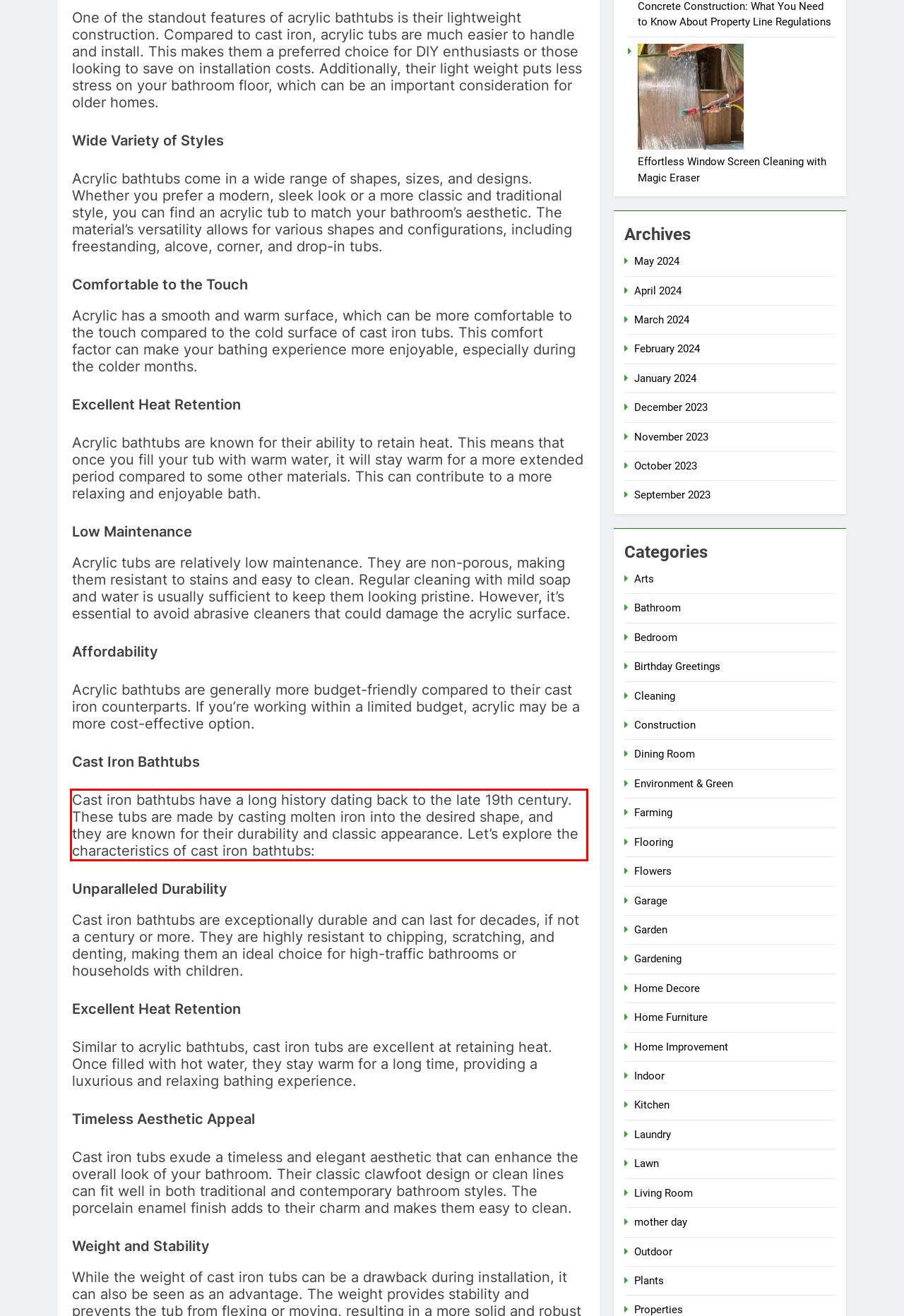Please examine the screenshot of the webpage and read the text present within the red rectangle bounding box.

Cast iron bathtubs have a long history dating back to the late 19th century. These tubs are made by casting molten iron into the desired shape, and they are known for their durability and classic appearance. Let’s explore the characteristics of cast iron bathtubs: